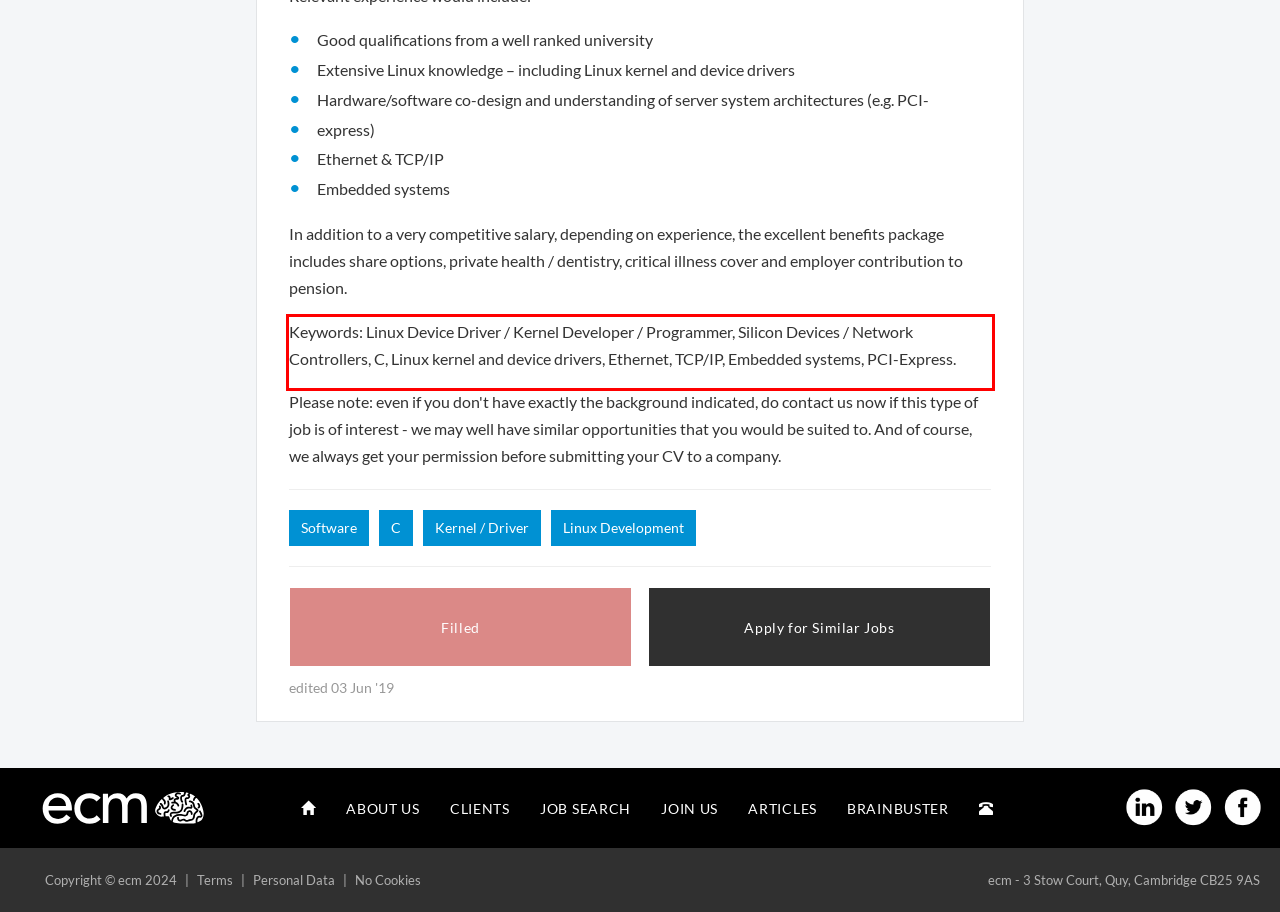Extract and provide the text found inside the red rectangle in the screenshot of the webpage.

Keywords: Linux Device Driver / Kernel Developer / Programmer, Silicon Devices / Network Controllers, C, Linux kernel and device drivers, Ethernet, TCP/IP, Embedded systems, PCI-Express.